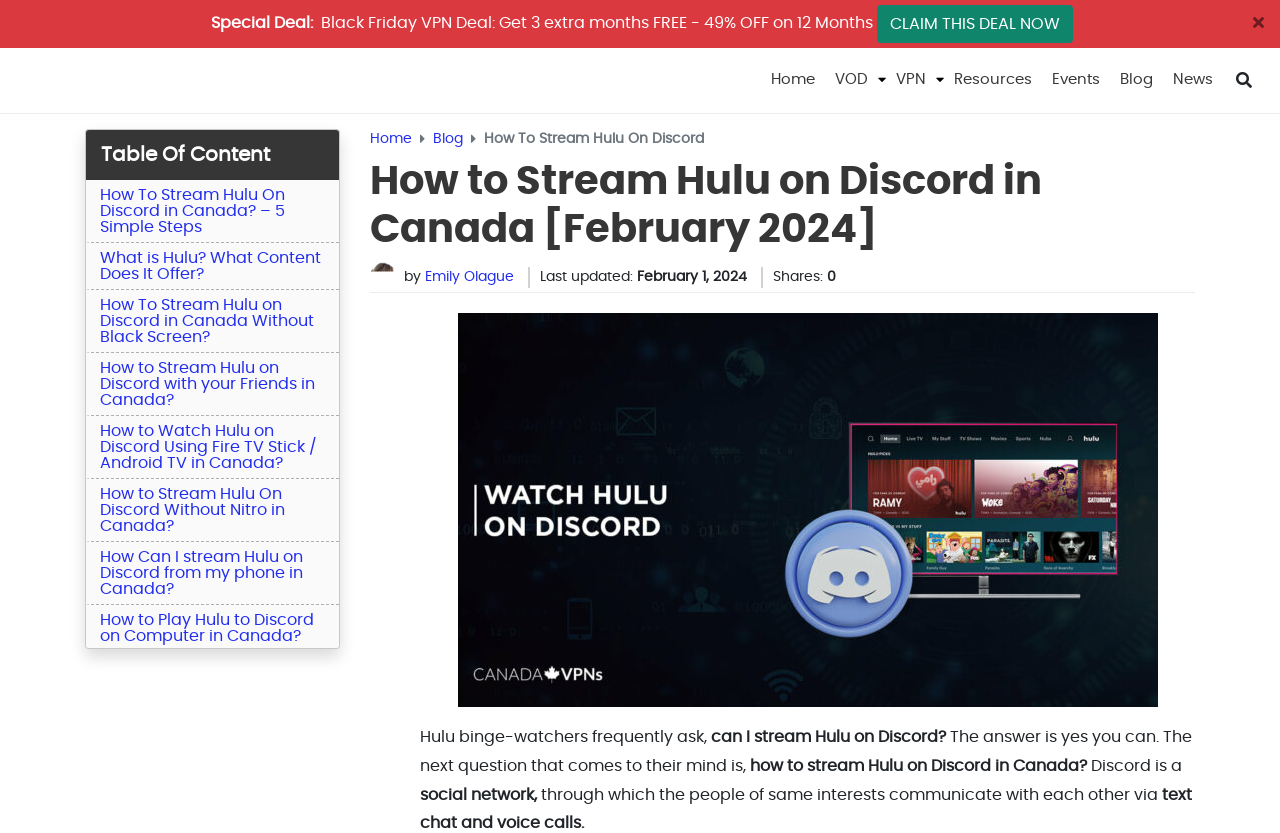Locate the bounding box coordinates of the area where you should click to accomplish the instruction: "Click on the 'Home' link".

[0.595, 0.071, 0.645, 0.122]